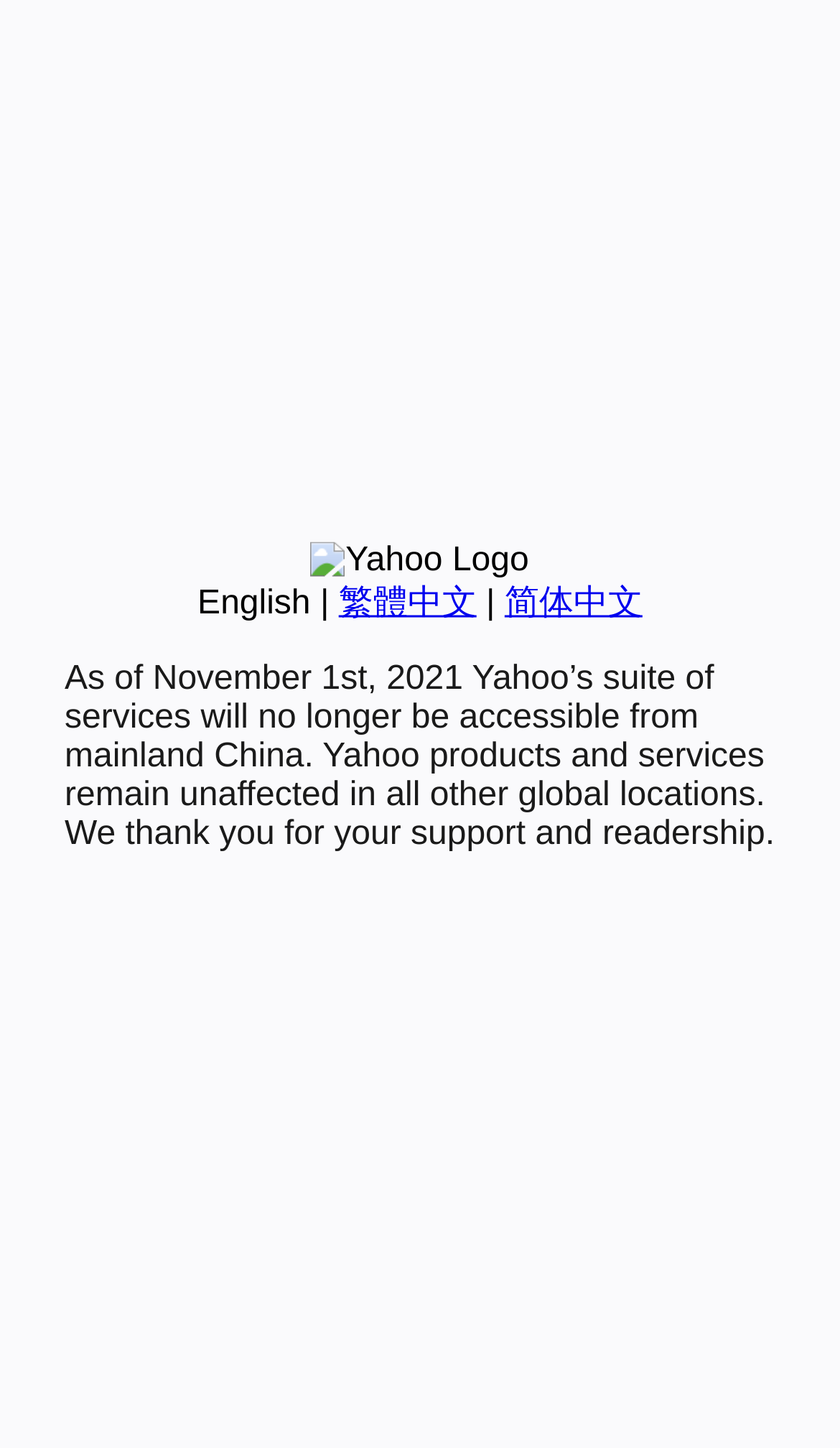Ascertain the bounding box coordinates for the UI element detailed here: "Menu". The coordinates should be provided as [left, top, right, bottom] with each value being a float between 0 and 1.

None